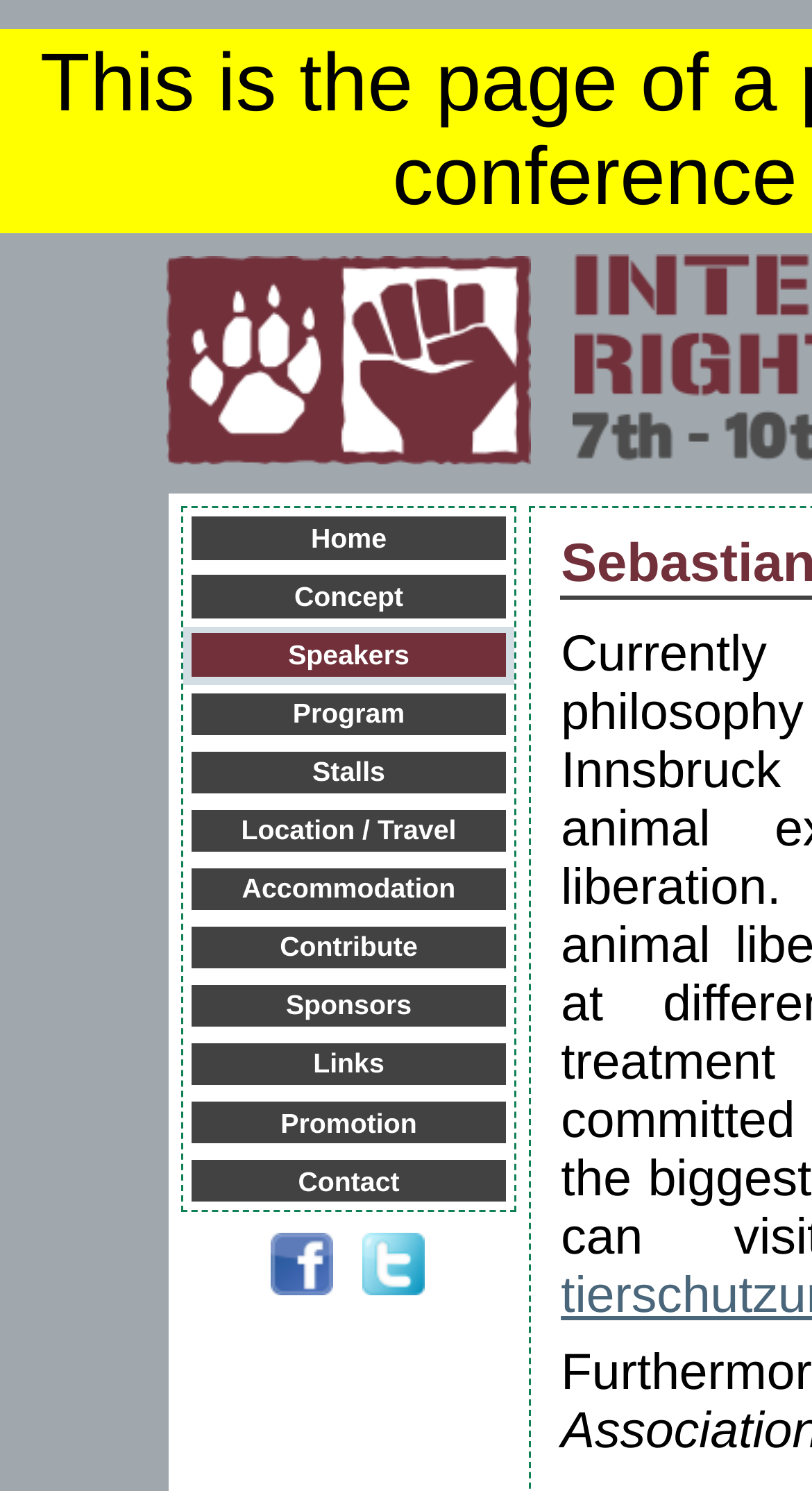Locate the bounding box coordinates of the area where you should click to accomplish the instruction: "view Speakers".

[0.236, 0.425, 0.623, 0.453]